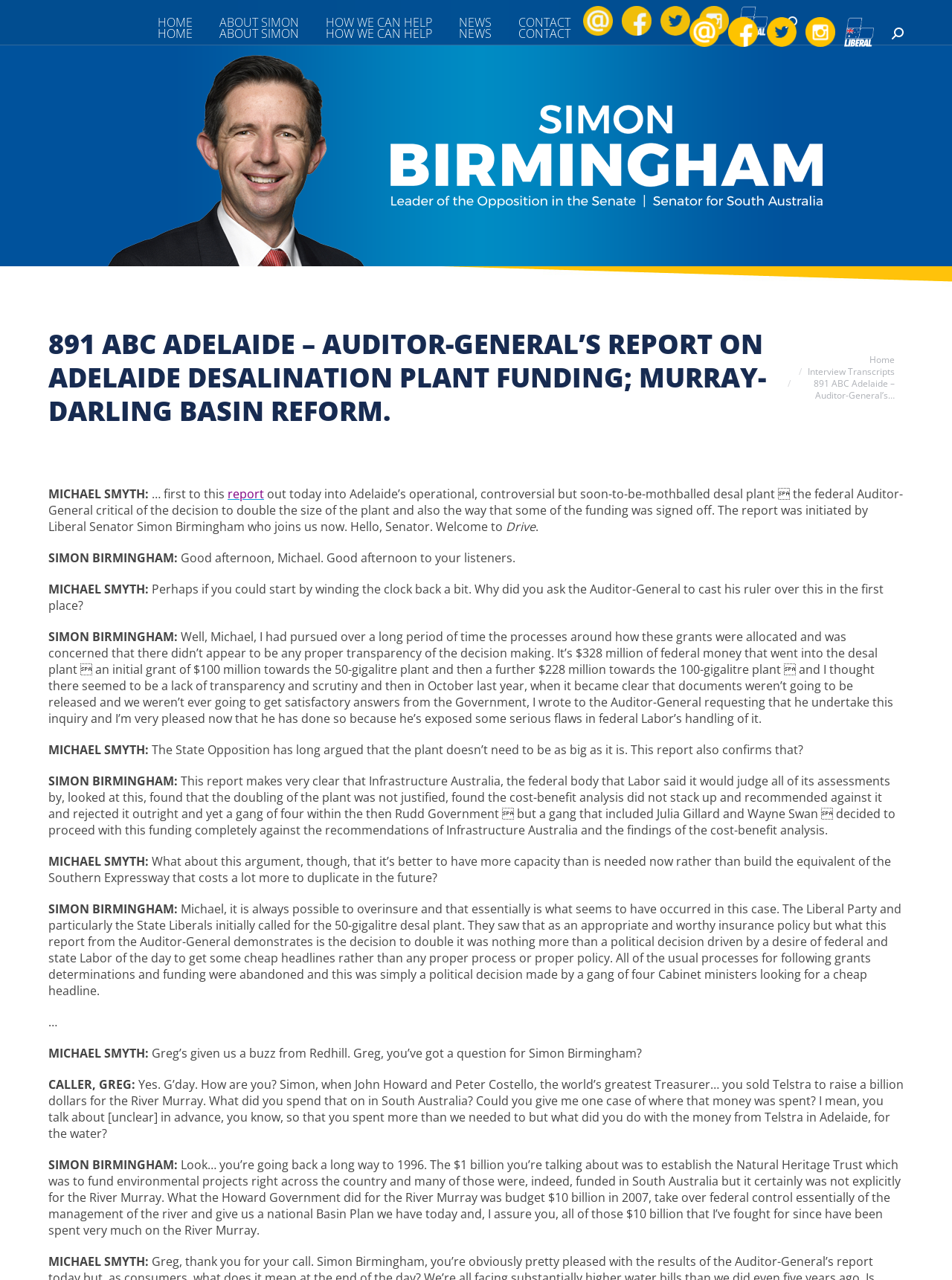Extract the main headline from the webpage and generate its text.

891 ABC ADELAIDE – AUDITOR-GENERAL’S REPORT ON ADELAIDE DESALINATION PLANT FUNDING; MURRAY-DARLING BASIN REFORM.